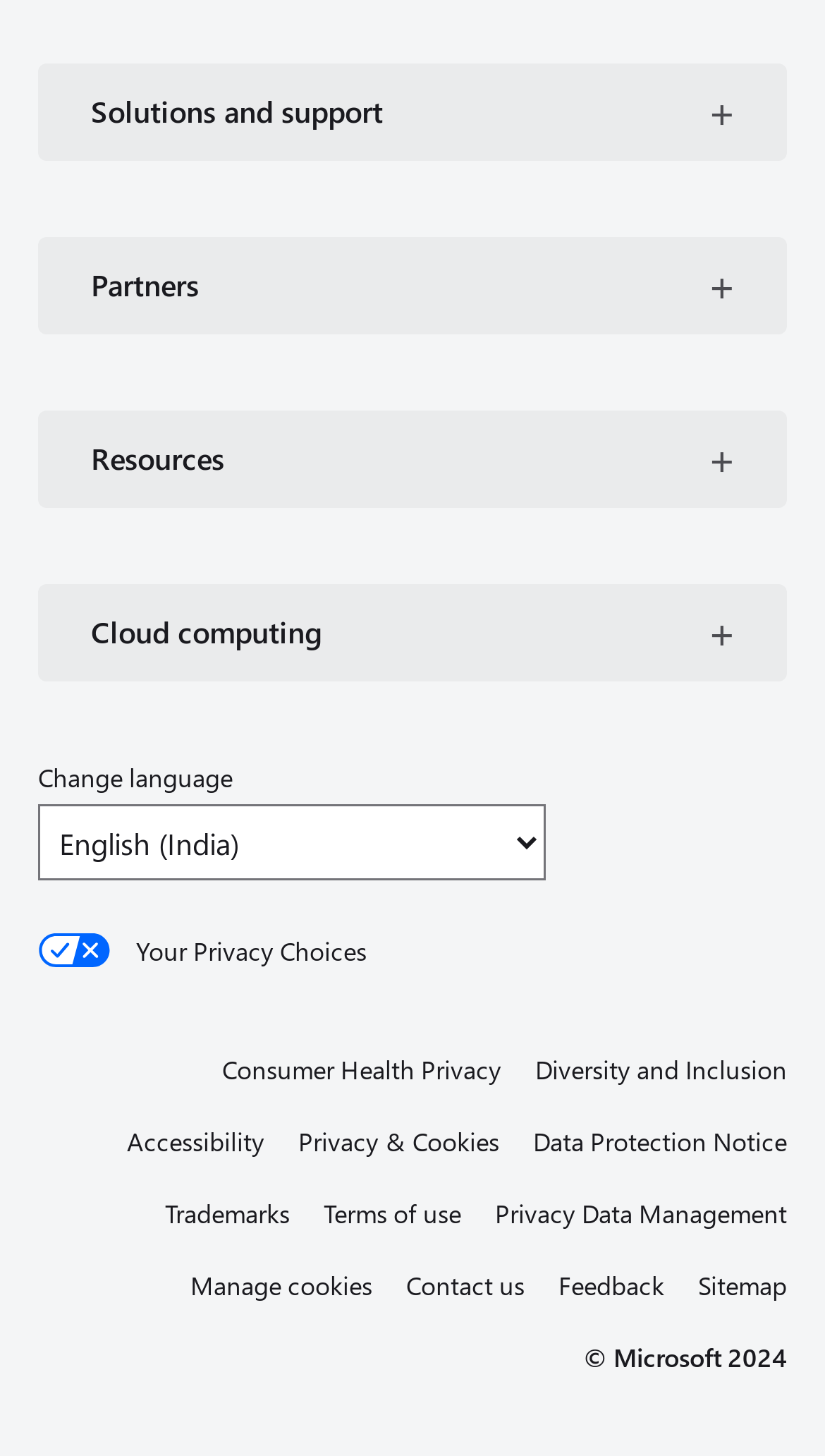Find and provide the bounding box coordinates for the UI element described here: "Manage cookies". The coordinates should be given as four float numbers between 0 and 1: [left, top, right, bottom].

[0.231, 0.866, 0.492, 0.898]